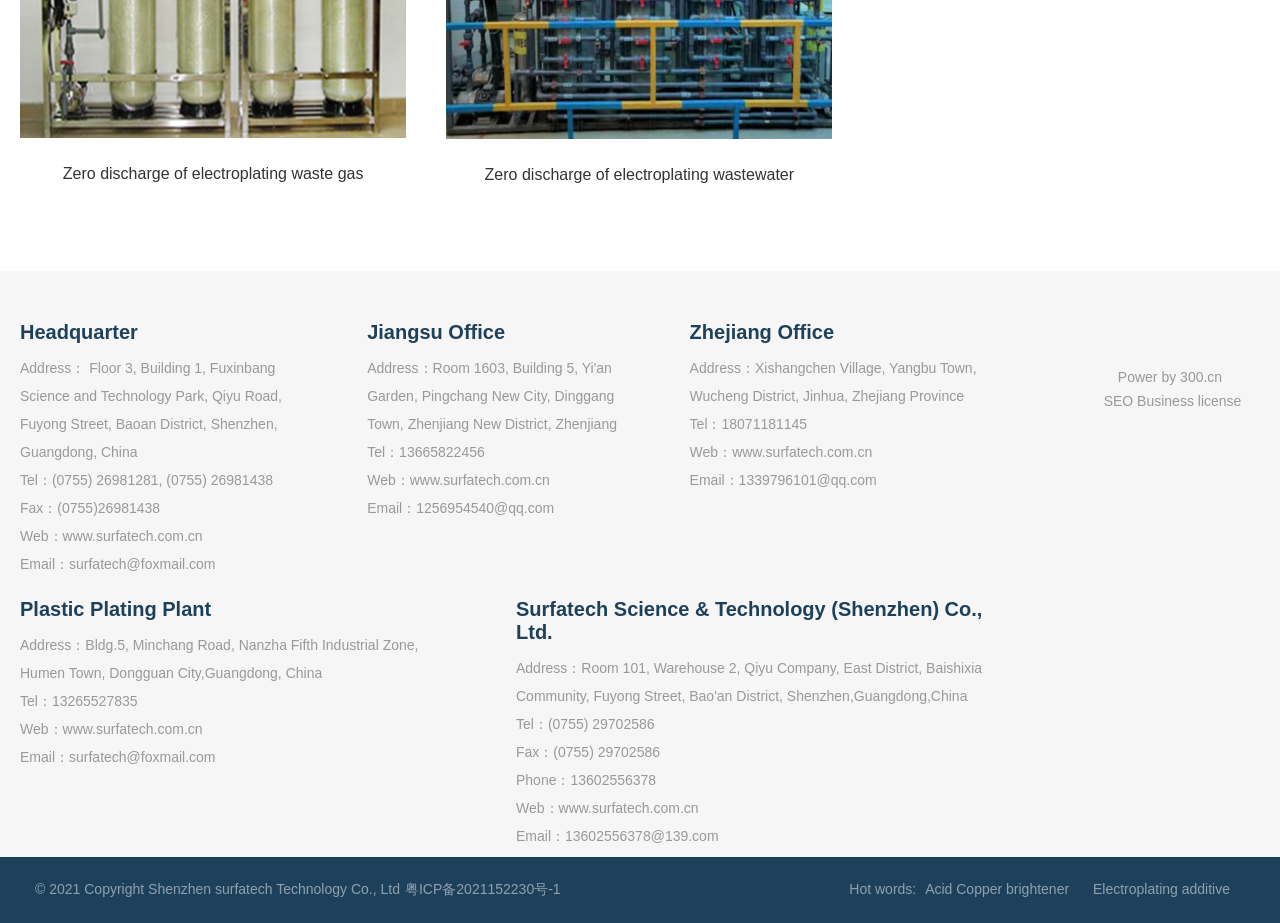Specify the bounding box coordinates of the area that needs to be clicked to achieve the following instruction: "View the business license".

[0.888, 0.425, 0.97, 0.443]